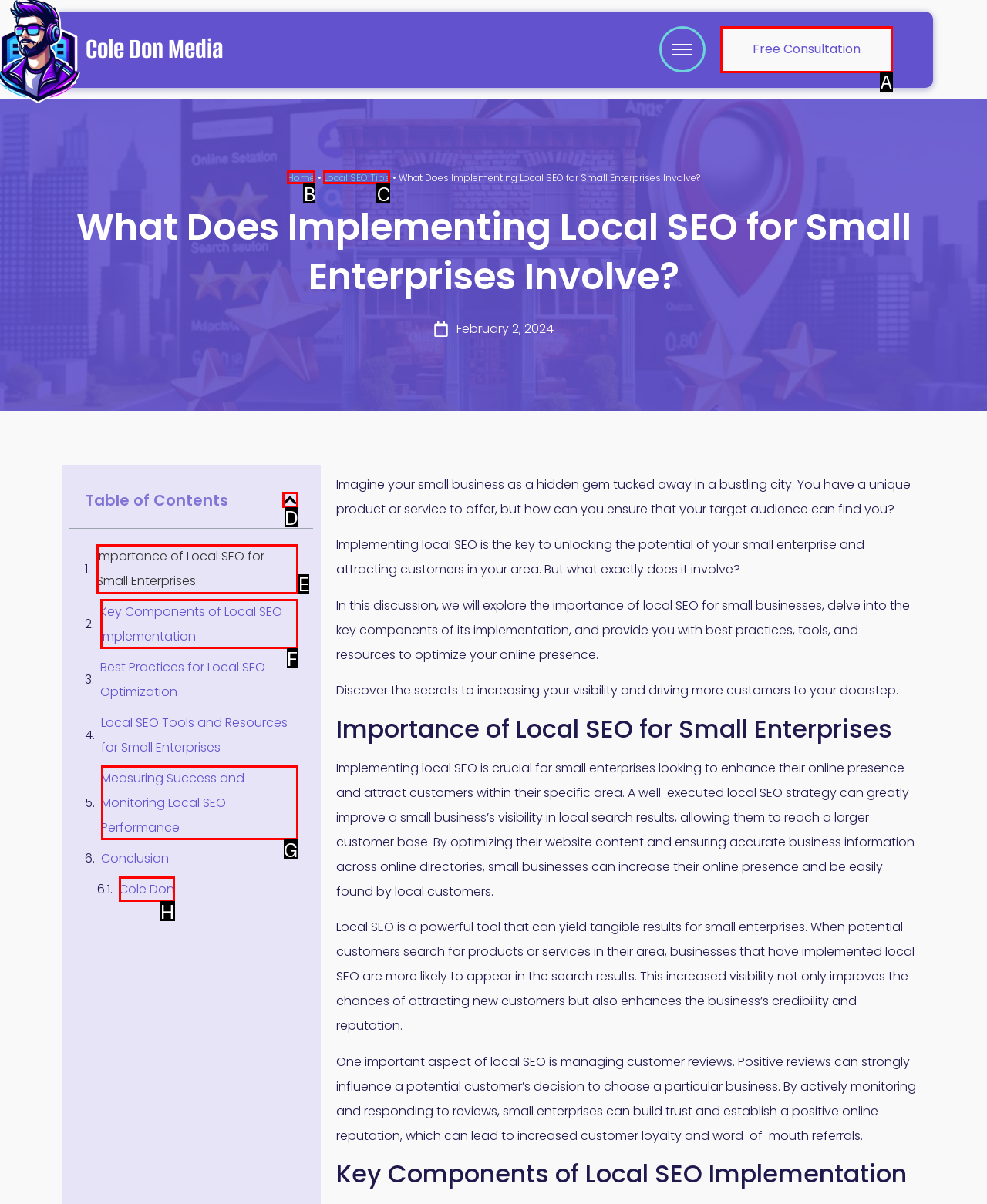Please indicate which option's letter corresponds to the task: Read the article about 'Importance of Local SEO for Small Enterprises' by examining the highlighted elements in the screenshot.

E